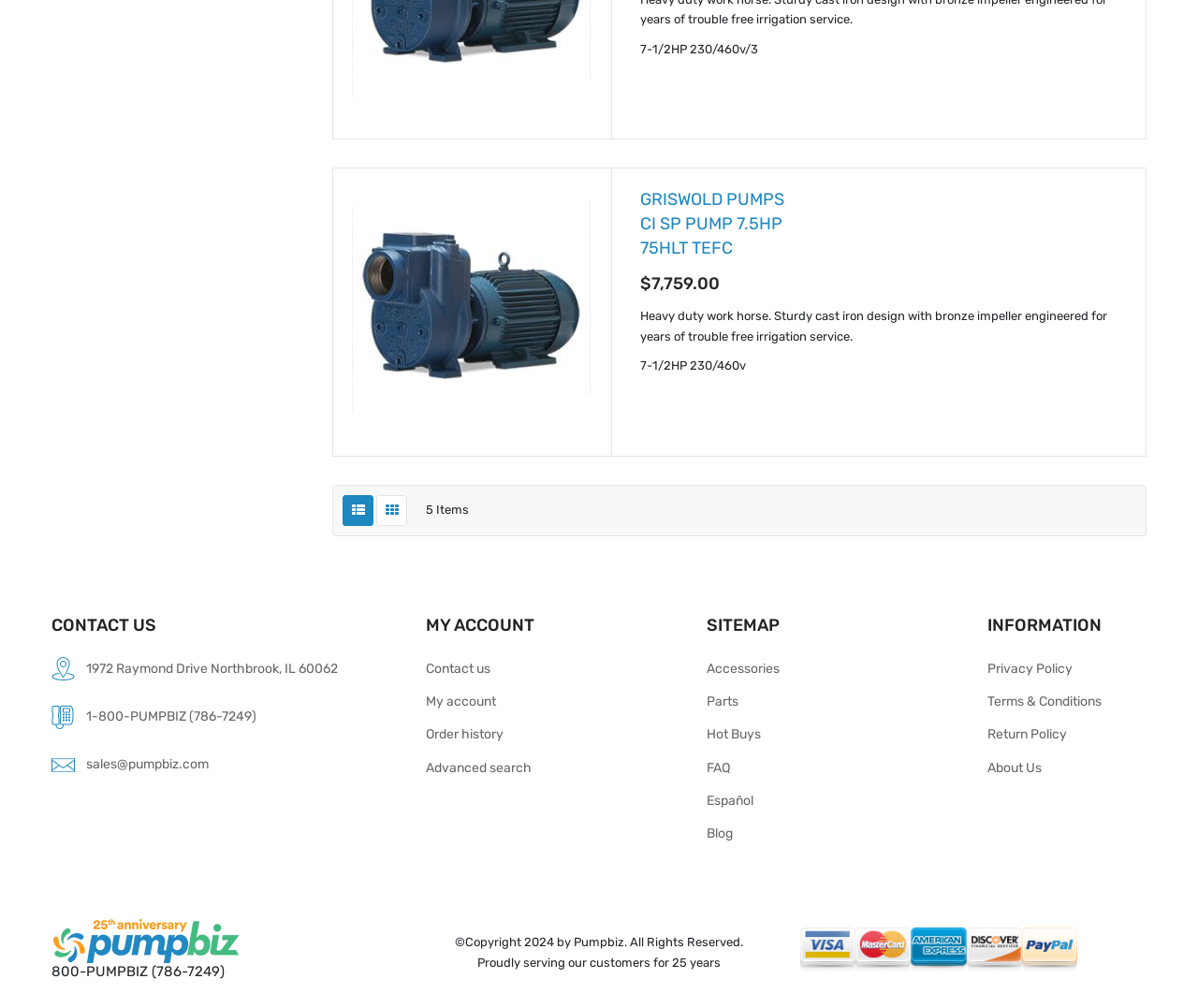Please identify the bounding box coordinates of the clickable area that will fulfill the following instruction: "Go to home page". The coordinates should be in the format of four float numbers between 0 and 1, i.e., [left, top, right, bottom].

[0.043, 0.912, 0.199, 0.956]